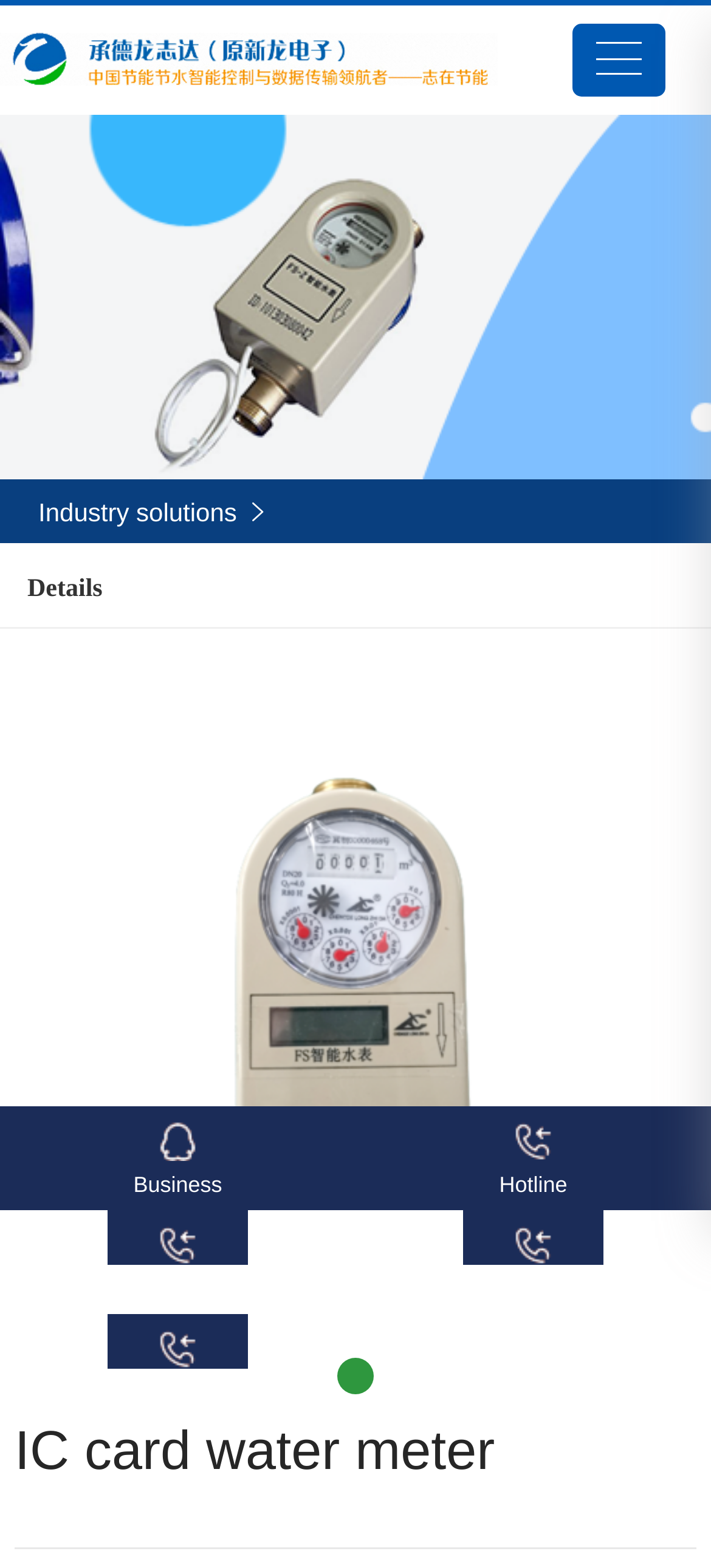What is the title of the product details section?
Look at the image and provide a detailed response to the question.

The product details section is located in the middle of the webpage, and it has a heading titled 'Details'.